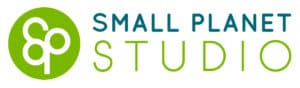What is the color of the text 'STUDIO'?
Analyze the image and provide a thorough answer to the question.

The text 'STUDIO' is rendered in green, which is a deliberate design choice that creates visual harmony with the circular emblem and reinforces the branding's overall visual identity.